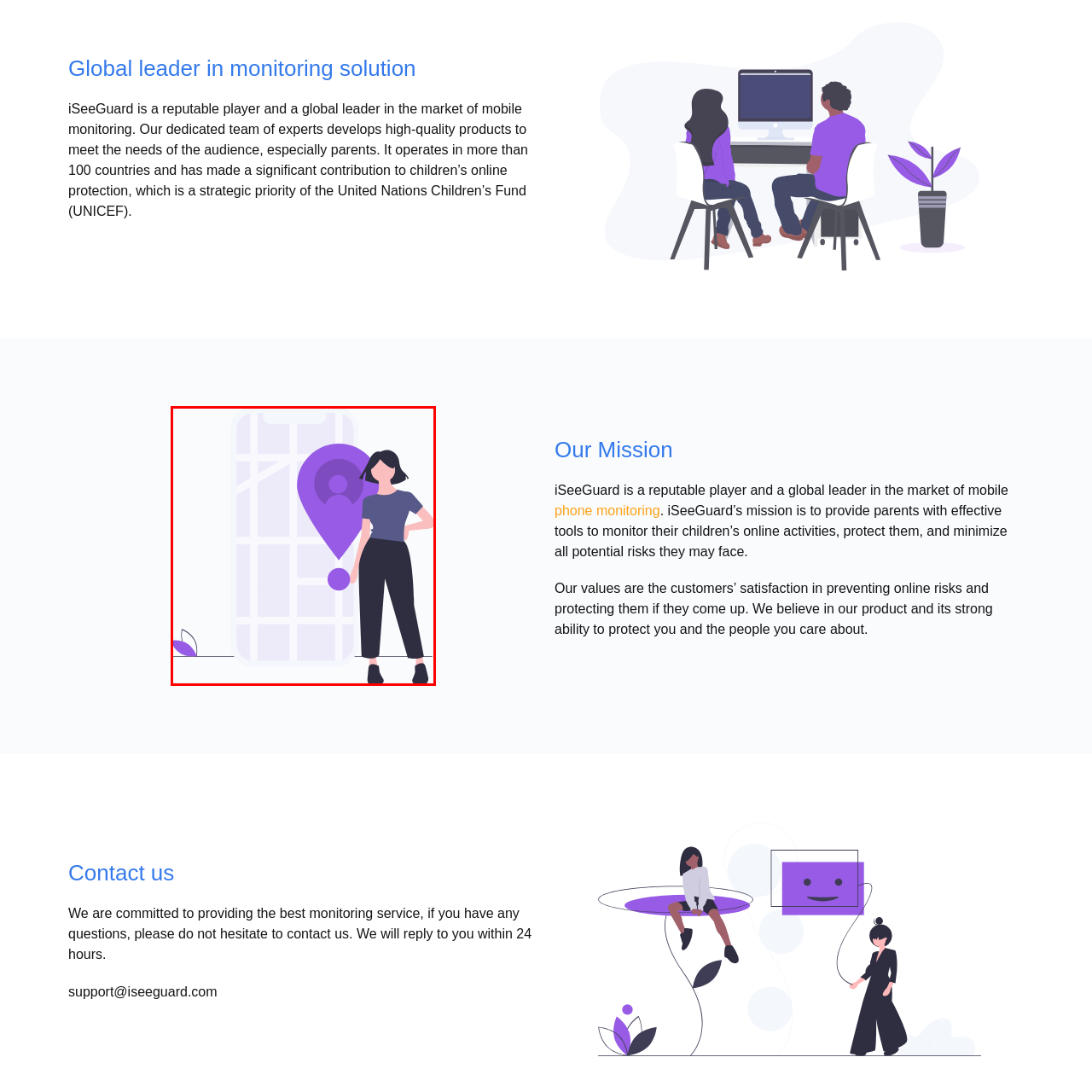Direct your attention to the area enclosed by the green rectangle and deliver a comprehensive answer to the subsequent question, using the image as your reference: 
What is the company's mission?

According to the caption, the company iSeeGuard is dedicated to providing effective monitoring solutions for parents, with a mission to enhance children's online safety through advanced technology.